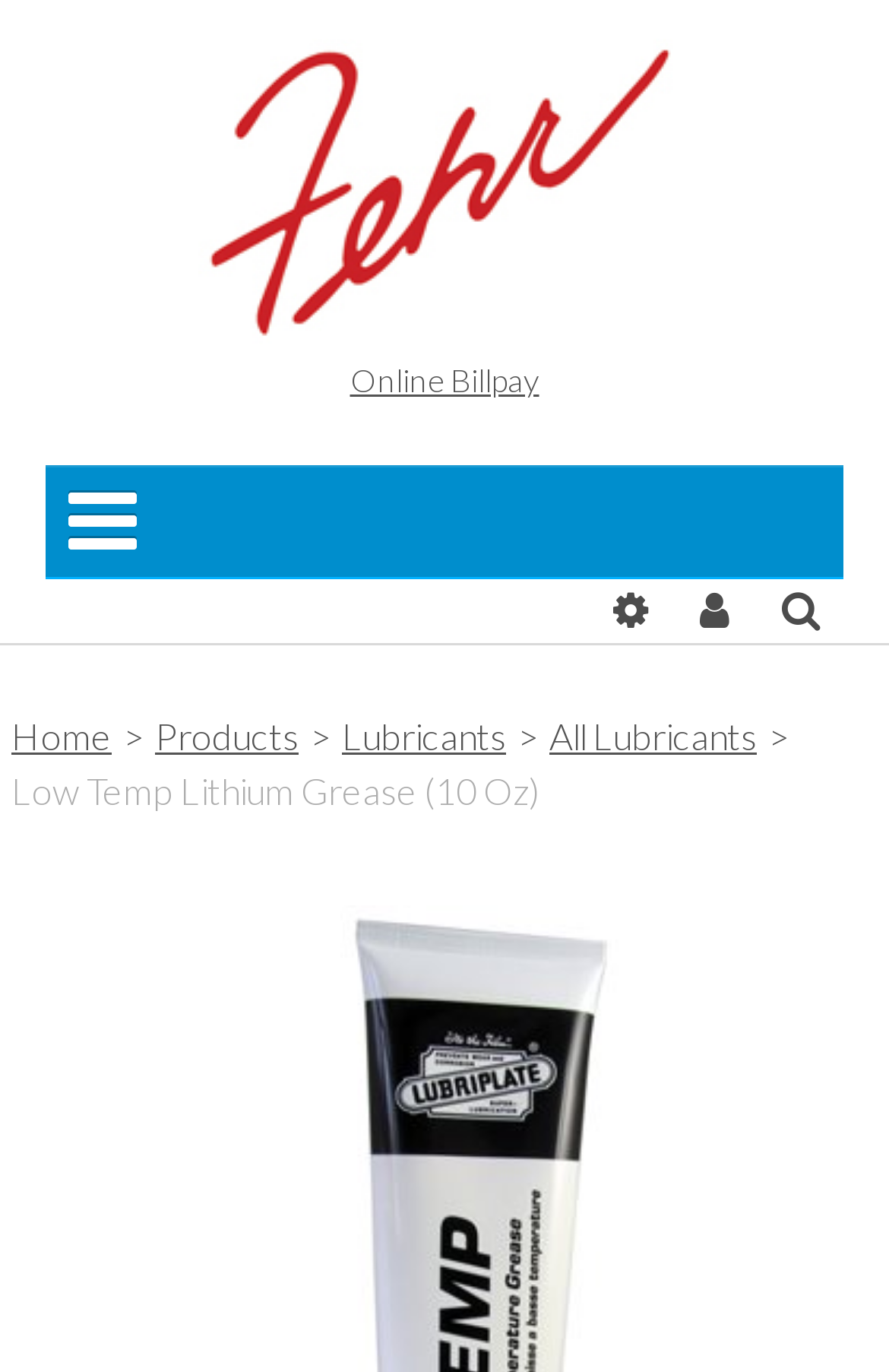Extract the bounding box coordinates for the described element: "title="Fehr Brothers Industries, Inc."". The coordinates should be represented as four float numbers between 0 and 1: [left, top, right, bottom].

[0.223, 0.028, 0.777, 0.251]